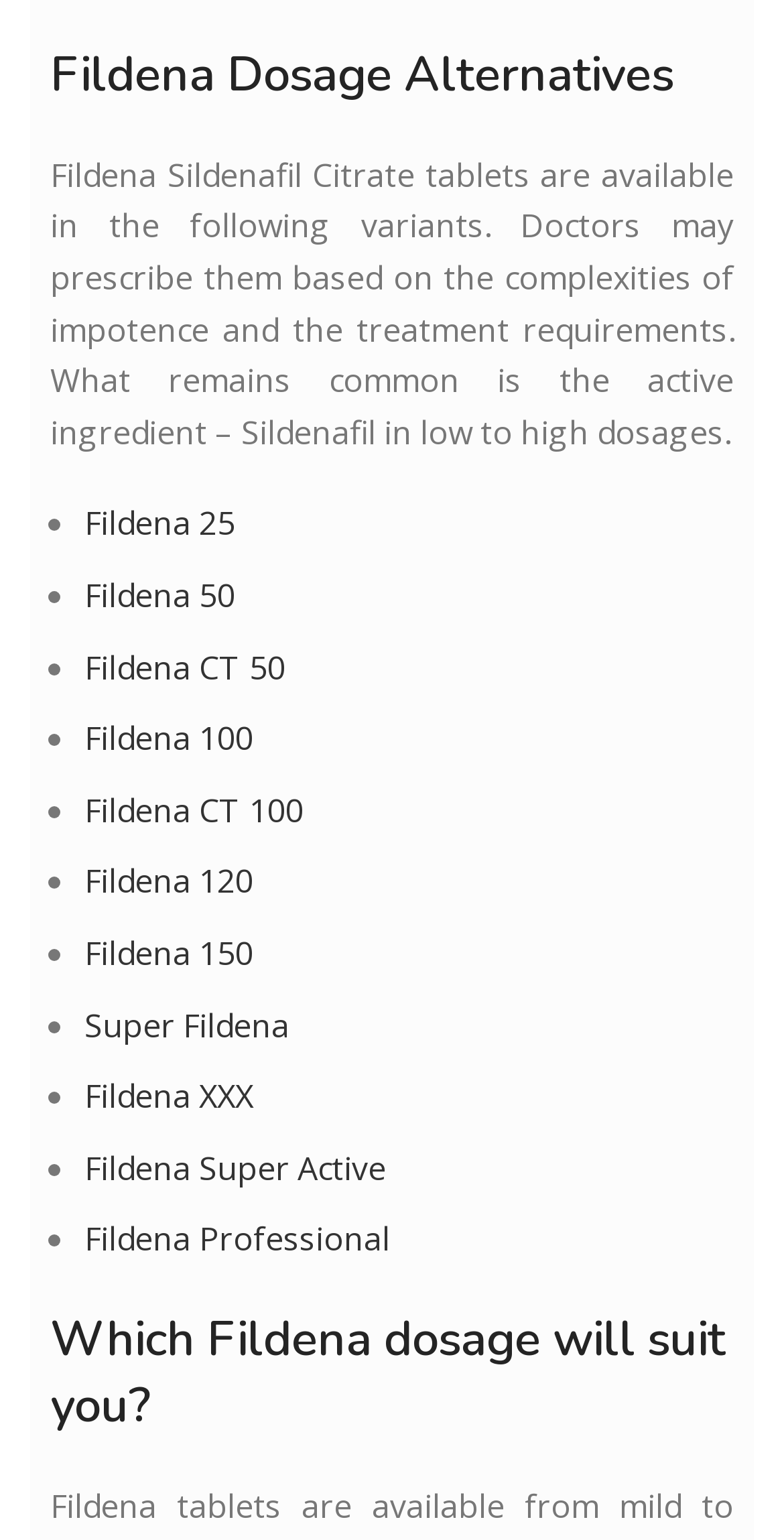Use the details in the image to answer the question thoroughly: 
How many types of Fildena are mentioned on the webpage?

The webpage lists 11 types of Fildena, which are Fildena 25, 50, 100, 120, 150, CT 50, CT 100, Super Fildena, Fildena XXX, Fildena Super Active, and Fildena Professional.